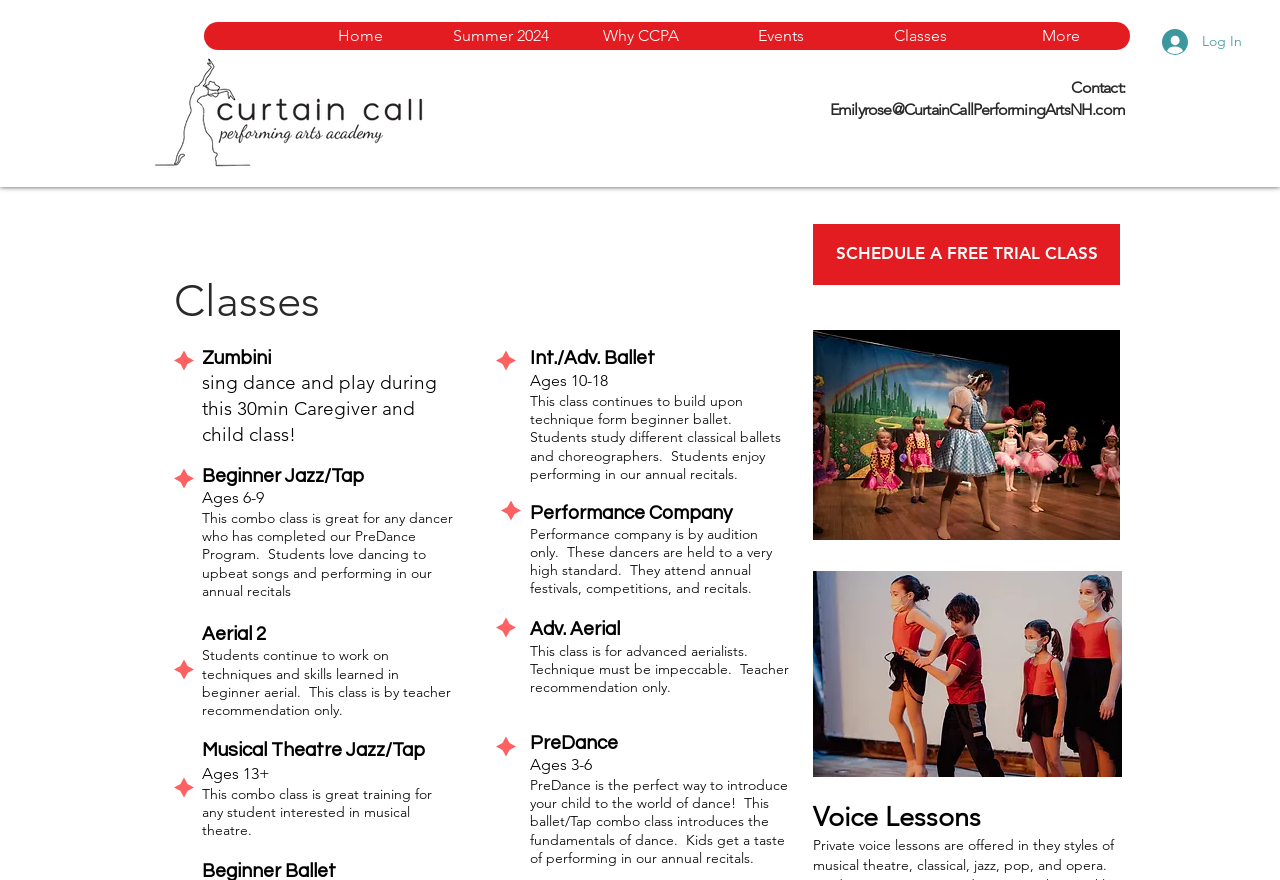What is the purpose of the 'SCHEDULE A FREE TRIAL CLASS' link?
Answer the question with detailed information derived from the image.

I inferred the purpose of the link by looking at its text content 'SCHEDULE A FREE TRIAL CLASS' and its position on the webpage, which suggests that it is related to classes or trials.